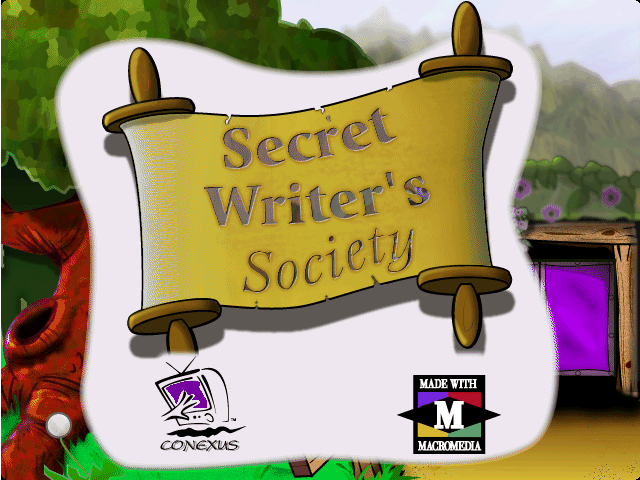What is the purpose of the software?
Answer with a single word or phrase by referring to the visual content.

To improve writing skills